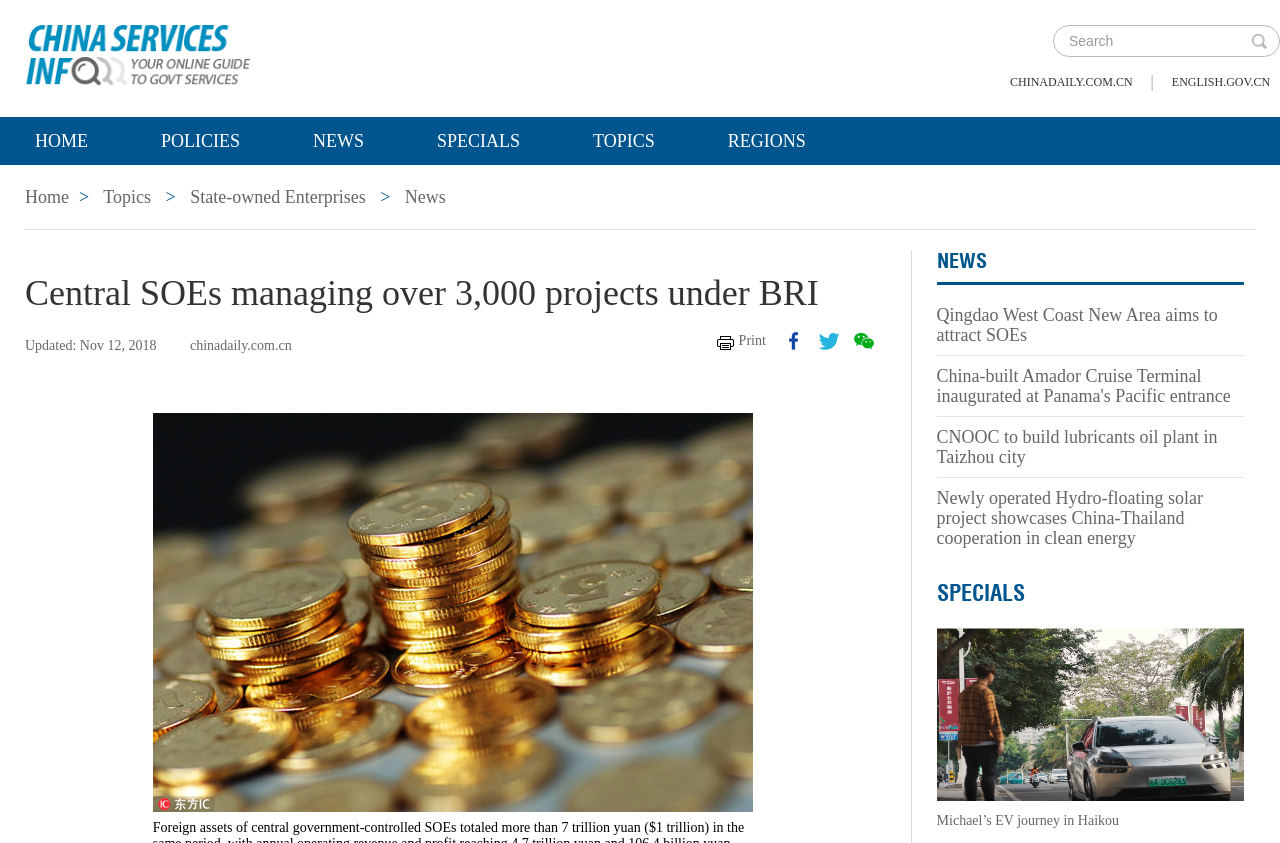Please determine the bounding box coordinates of the area that needs to be clicked to complete this task: 'View Michael’s EV journey in Haikou'. The coordinates must be four float numbers between 0 and 1, formatted as [left, top, right, bottom].

[0.732, 0.837, 0.972, 0.855]